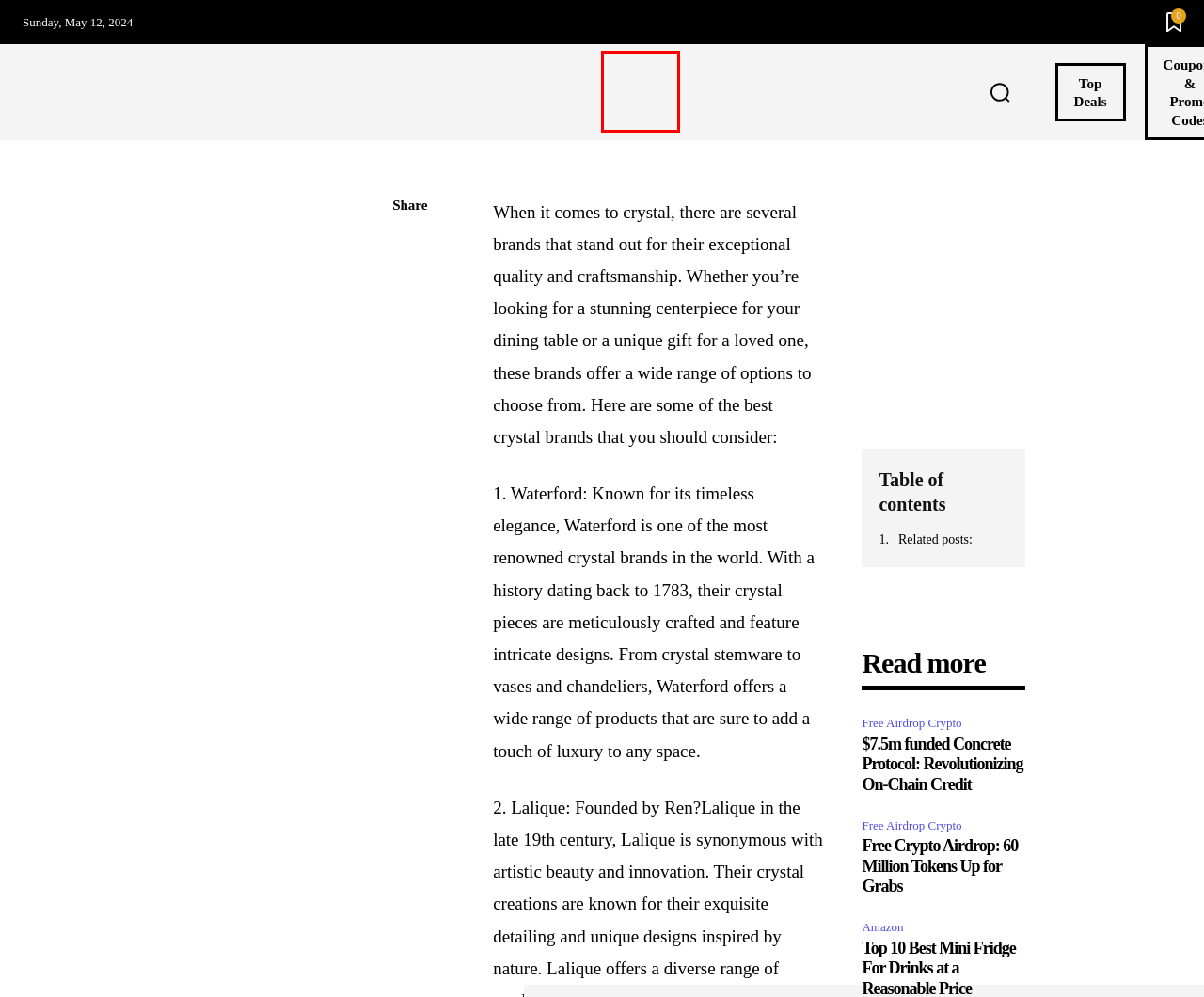You have a screenshot of a webpage with a red rectangle bounding box. Identify the best webpage description that corresponds to the new webpage after clicking the element within the red bounding box. Here are the candidates:
A. Books - IsThatGoodProduct
B. Home & Kitchen
C. Gift Guide
D. Shopping Sources
E. DIY Repairs and Fixes - IsThatGoodProduct
F. Free Airdrop Crypto - IsThatGoodProduct
G. Product Reviews
H. Tech

A